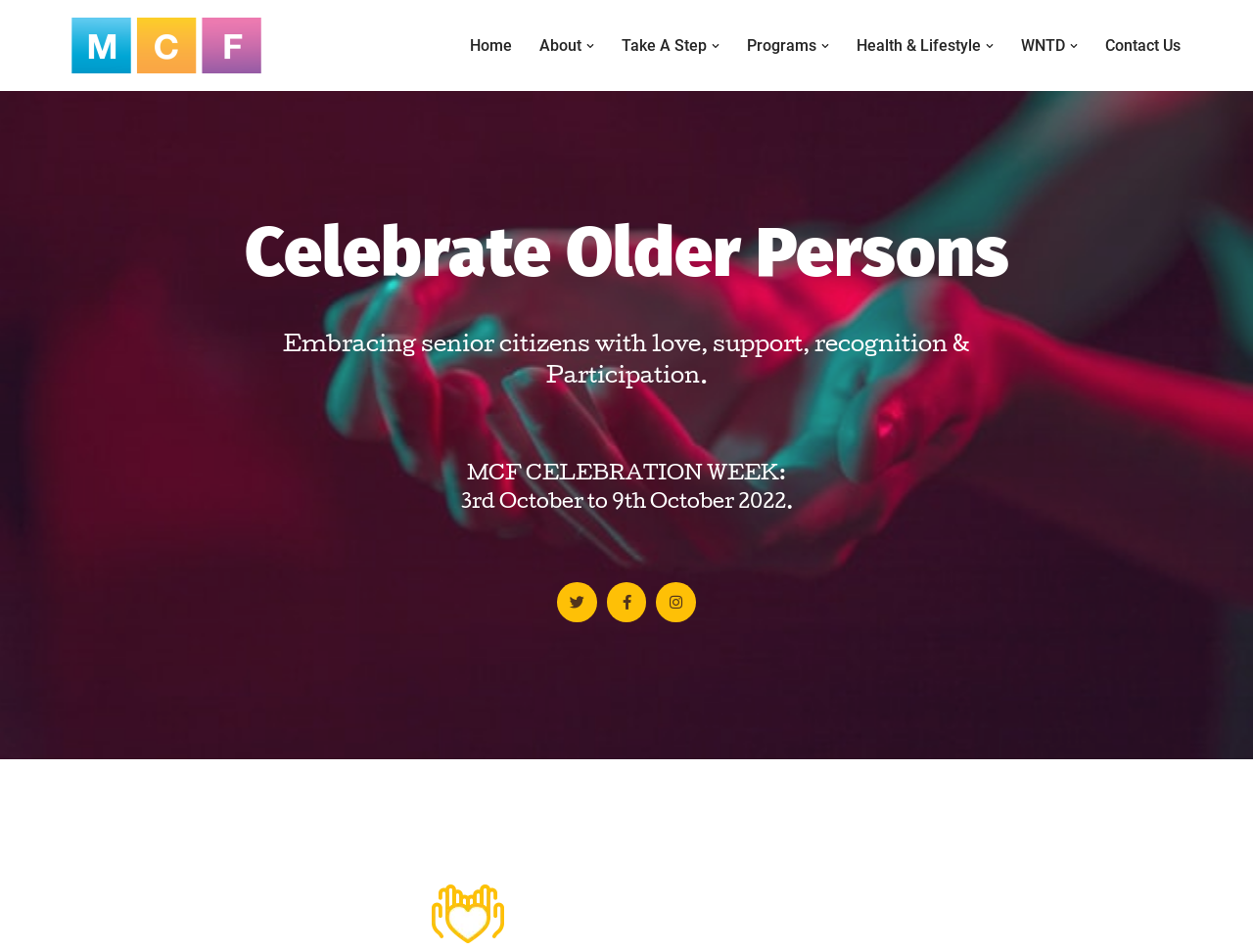Locate the bounding box for the described UI element: "Contact Us". Ensure the coordinates are four float numbers between 0 and 1, formatted as [left, top, right, bottom].

[0.882, 0.034, 0.942, 0.061]